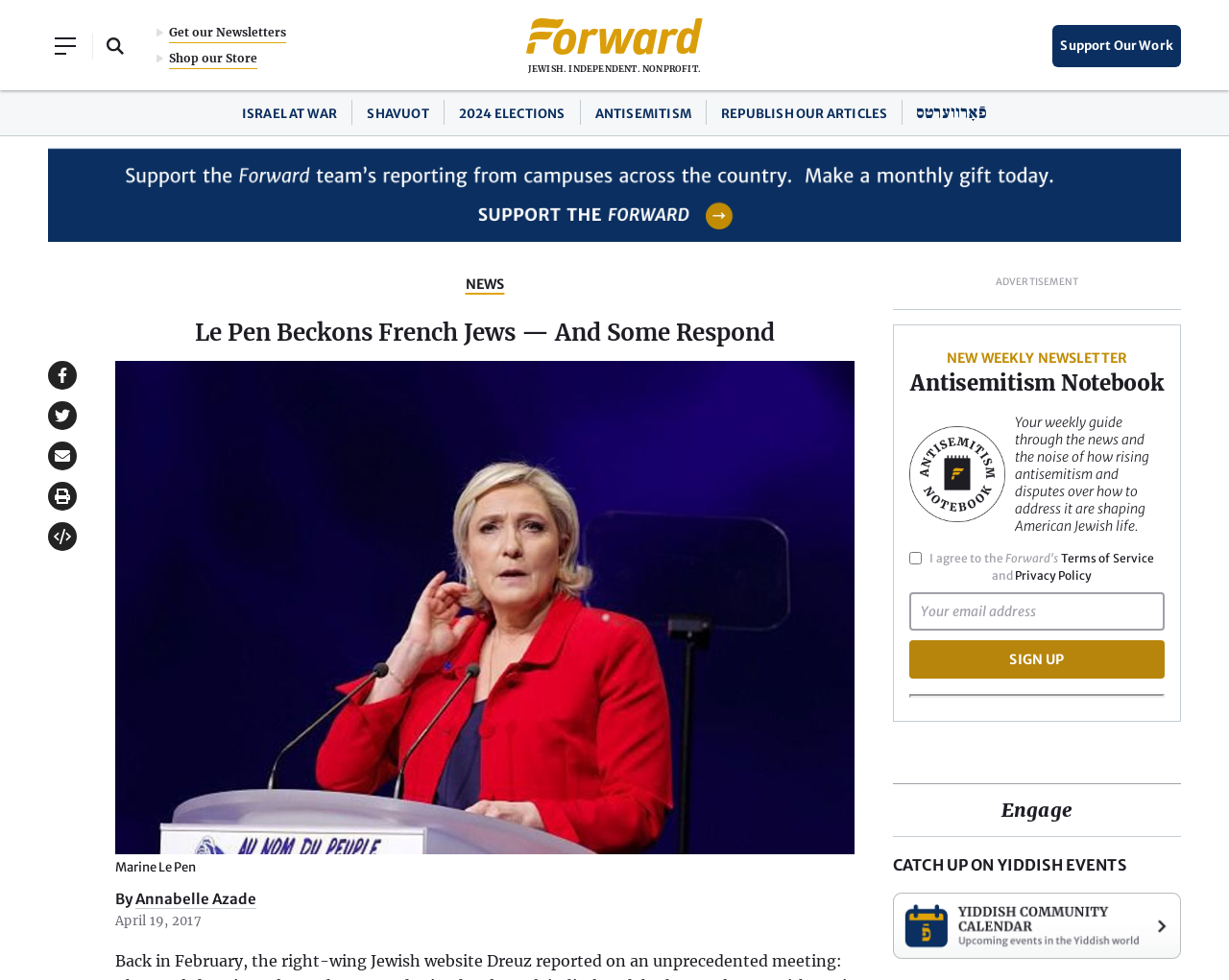What is the topic of the article?
Using the image as a reference, answer the question with a short word or phrase.

Le Pen and French Jews